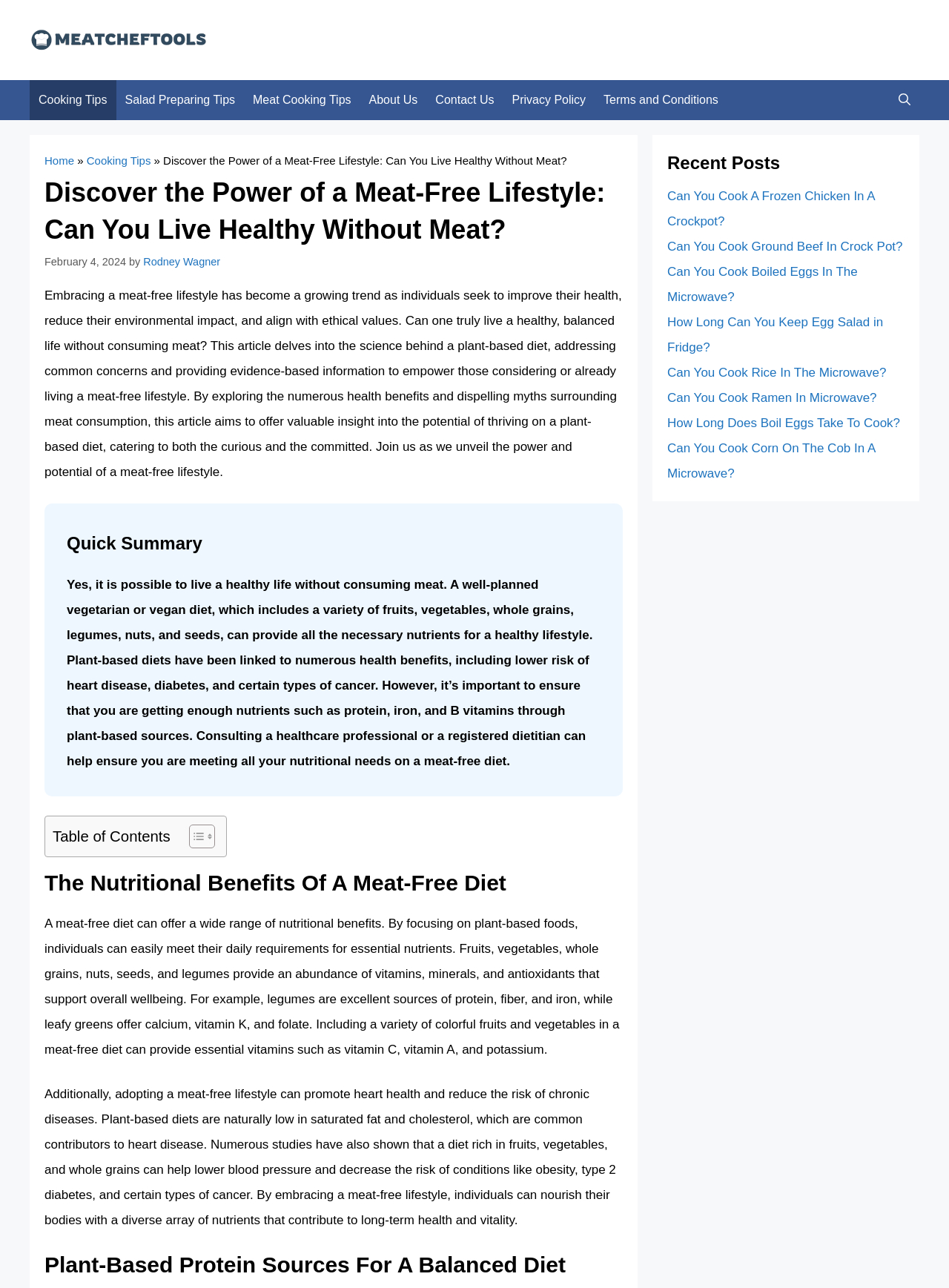Specify the bounding box coordinates of the element's area that should be clicked to execute the given instruction: "Click on the 'Cooking Tips' link". The coordinates should be four float numbers between 0 and 1, i.e., [left, top, right, bottom].

[0.031, 0.062, 0.122, 0.093]